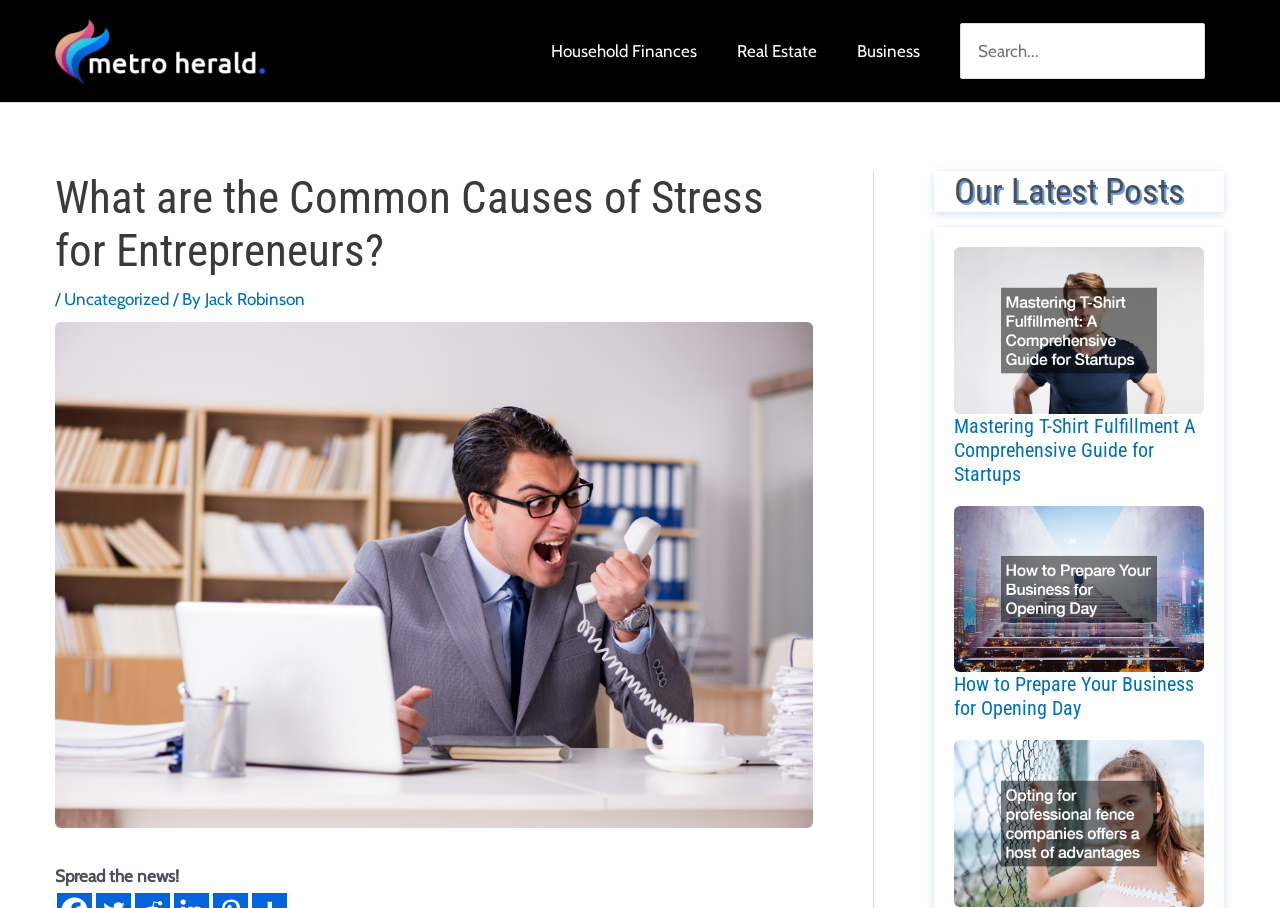Please indicate the bounding box coordinates of the element's region to be clicked to achieve the instruction: "Click the Metroherald logo". Provide the coordinates as four float numbers between 0 and 1, i.e., [left, top, right, bottom].

[0.043, 0.043, 0.207, 0.065]